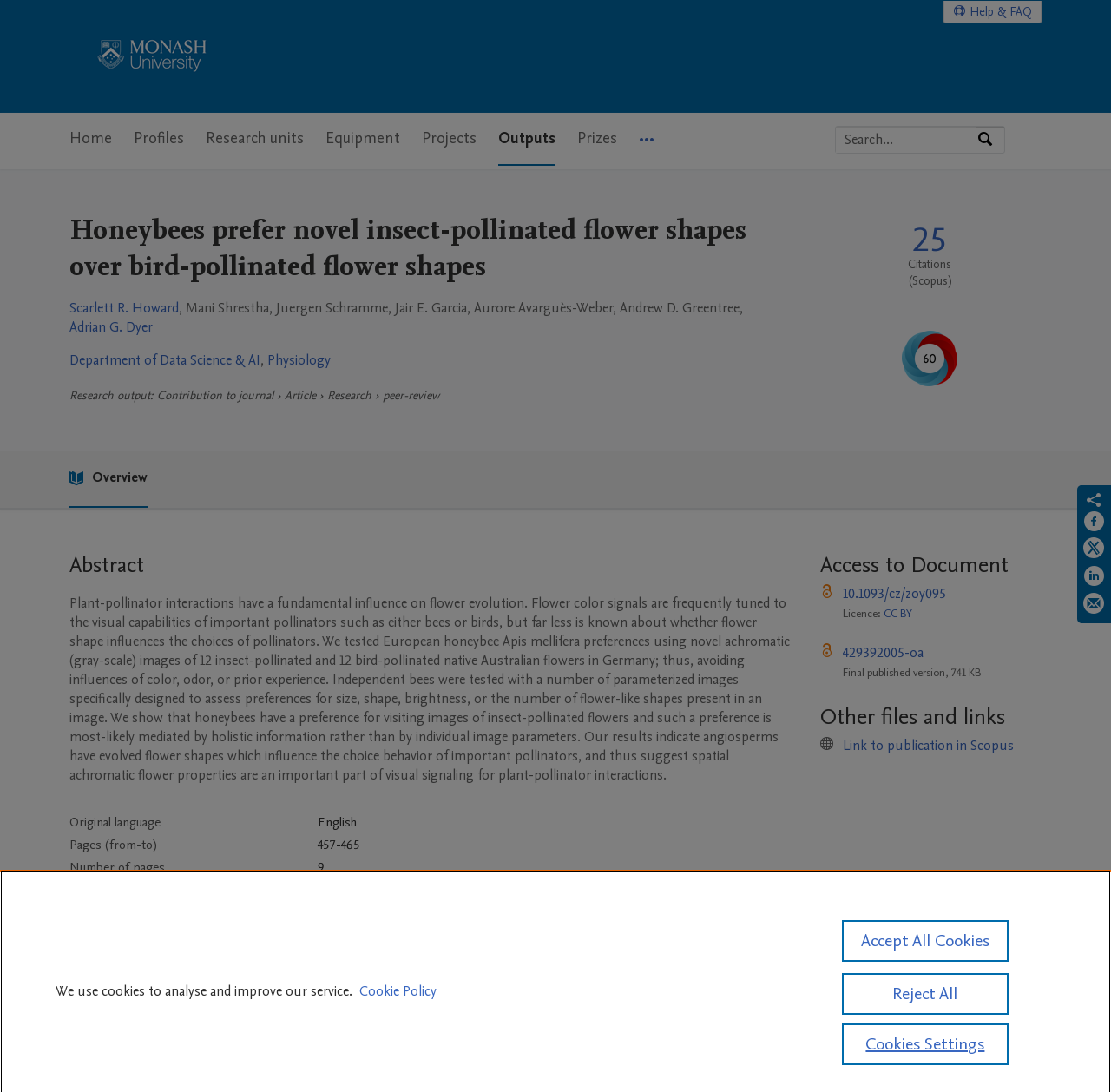Given the element description: "aria-label="Share on Facebook"", predict the bounding box coordinates of this UI element. The coordinates must be four float numbers between 0 and 1, given as [left, top, right, bottom].

[0.975, 0.467, 0.995, 0.492]